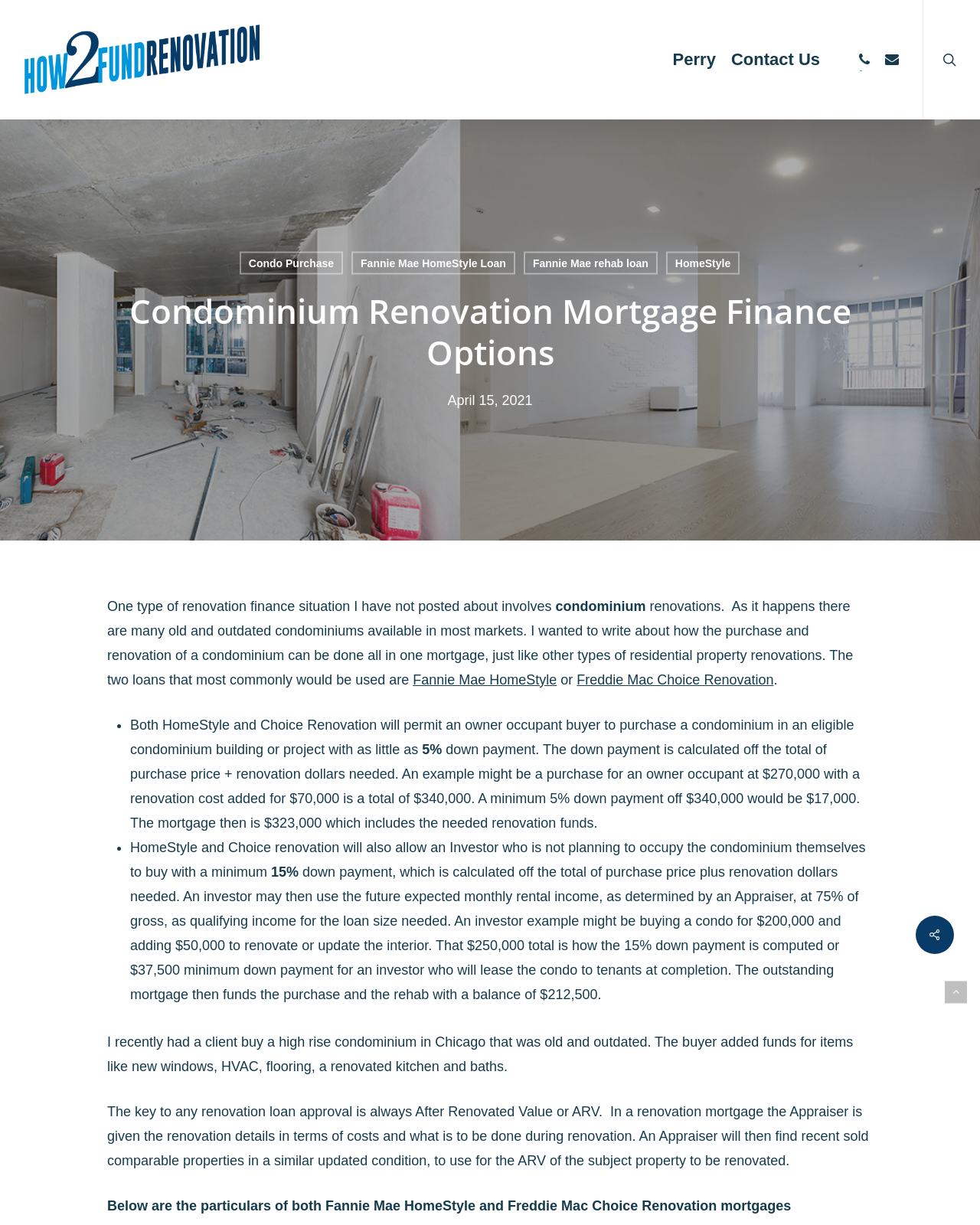Please specify the bounding box coordinates of the region to click in order to perform the following instruction: "Read the article about buying barbells and dumbells from wholesale free weights manufacturer".

None